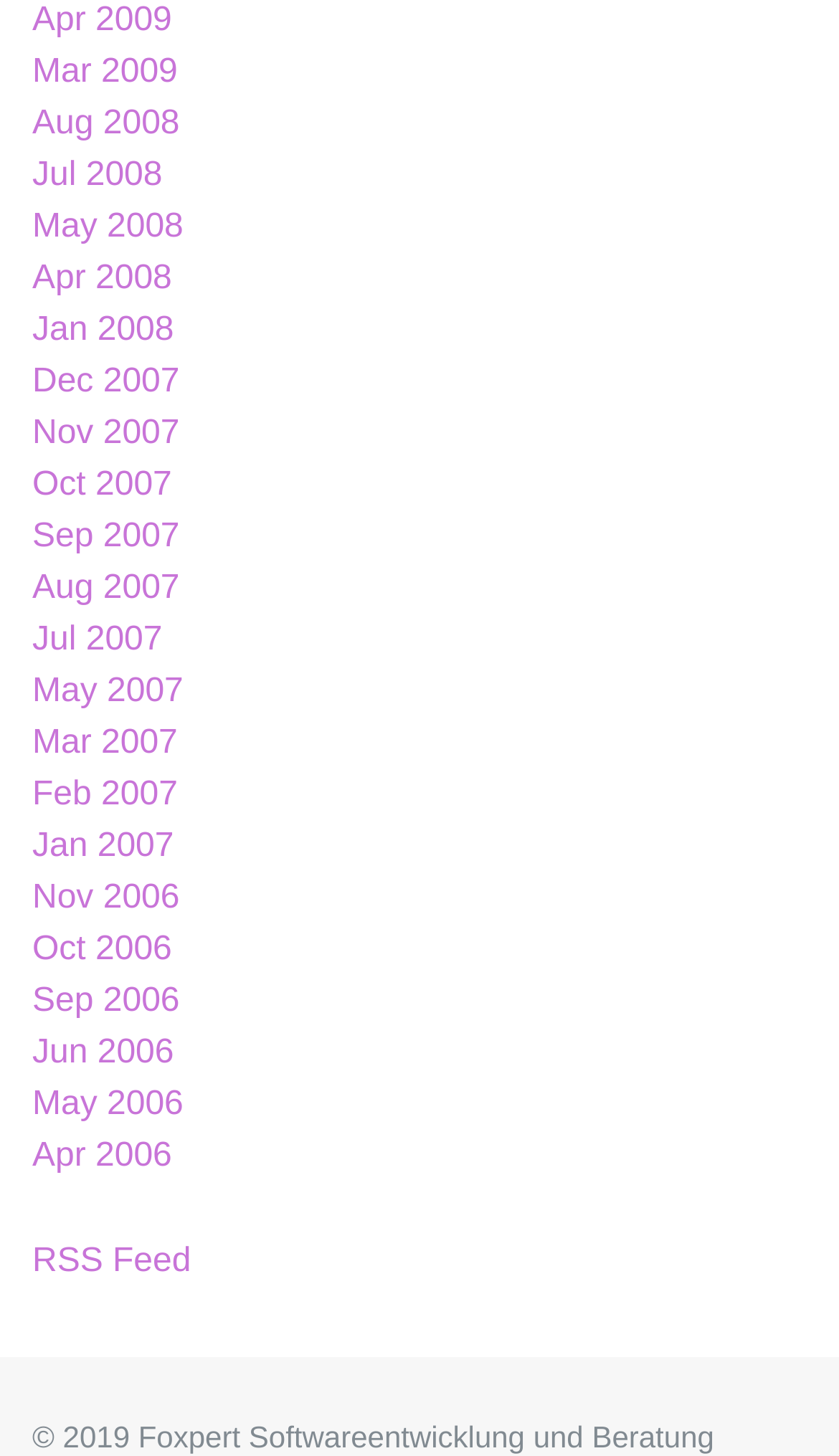Please provide a comprehensive response to the question below by analyzing the image: 
What is the copyright year?

I found a static text on the webpage that reads '© 2019 Foxpert Softwareentwicklung und Beratung', which indicates that the copyright year is 2019.